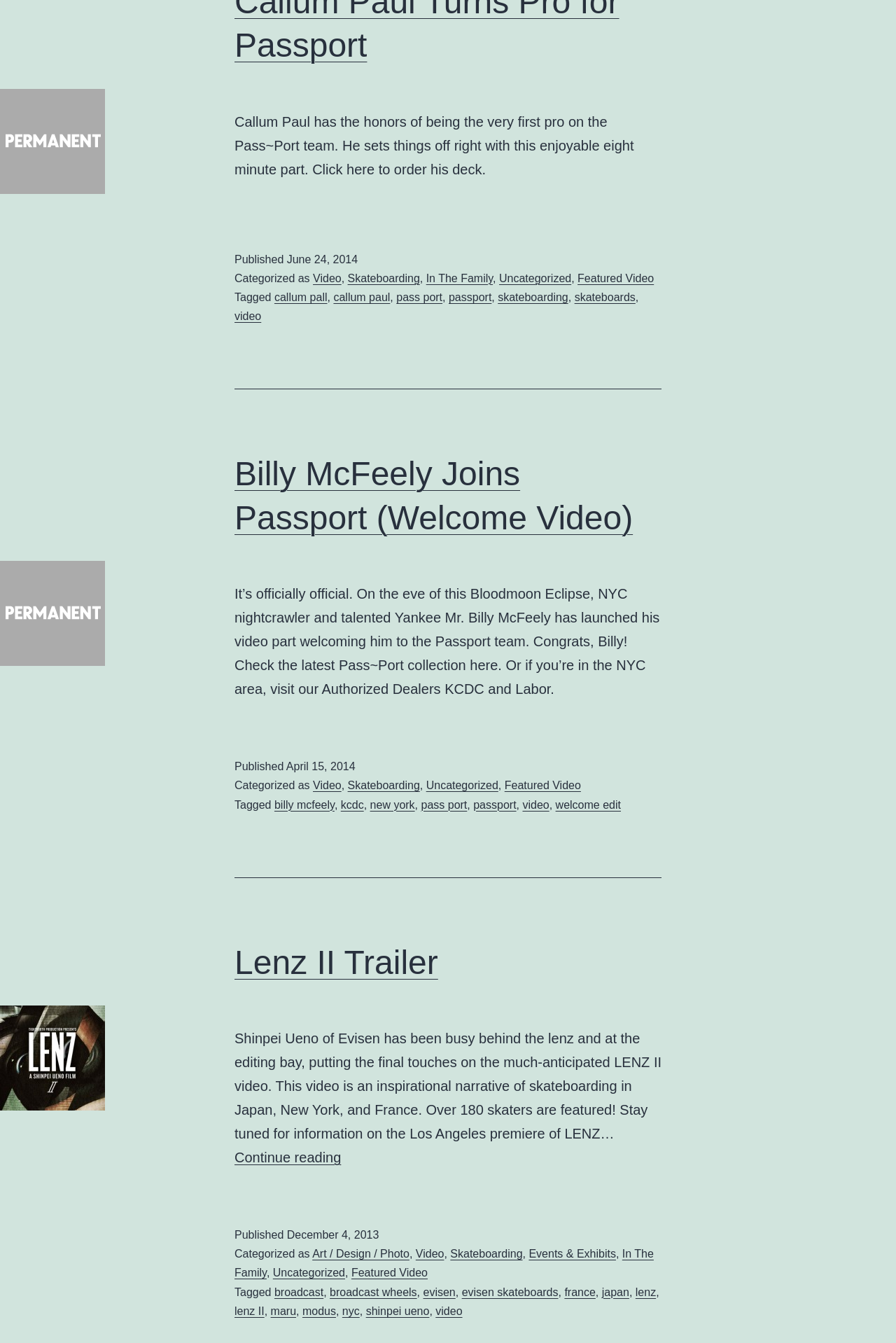Provide the bounding box coordinates of the HTML element this sentence describes: "Skateboarding". The bounding box coordinates consist of four float numbers between 0 and 1, i.e., [left, top, right, bottom].

[0.503, 0.929, 0.583, 0.938]